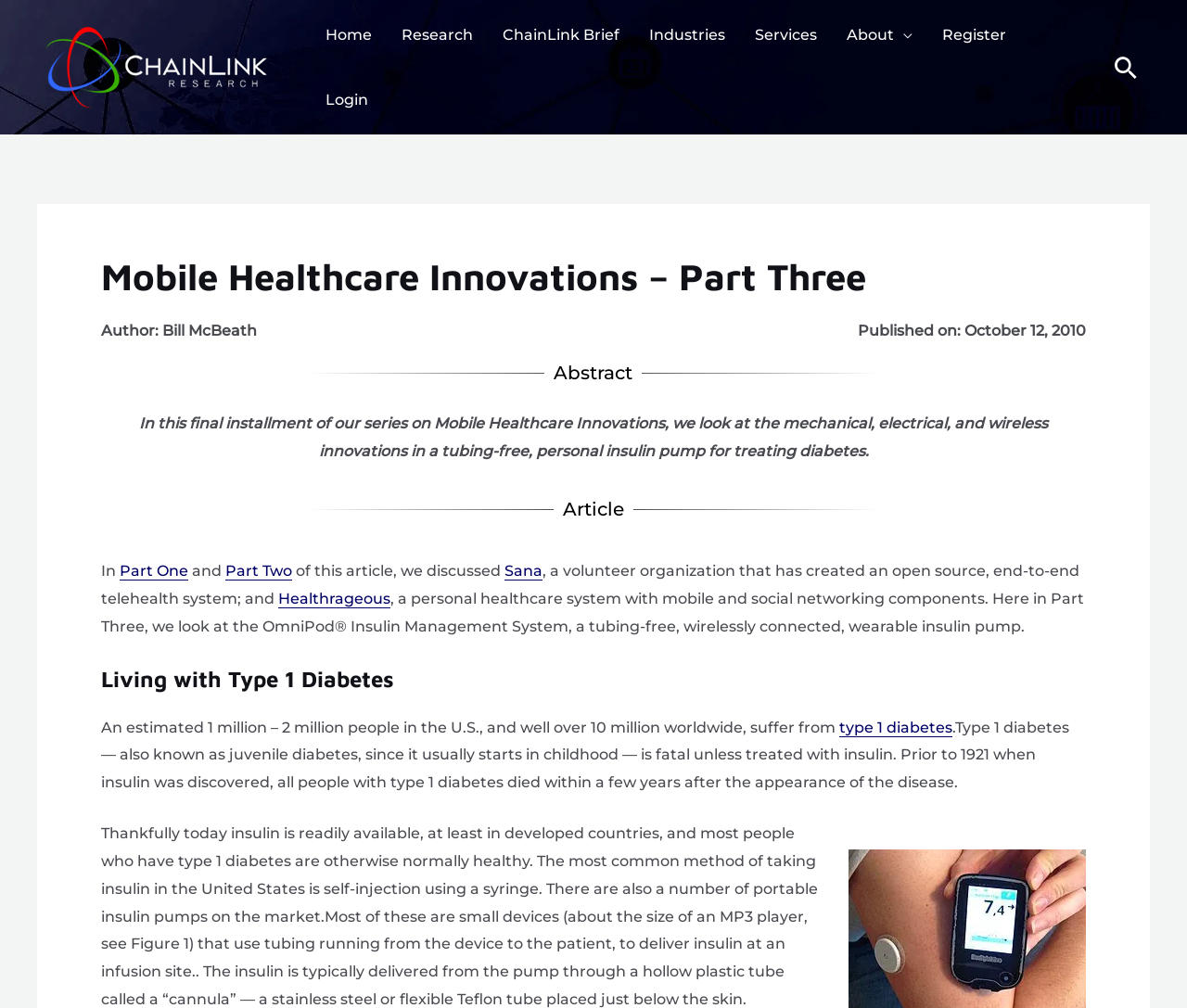Can you give a detailed response to the following question using the information from the image? How many people suffer from type 1 diabetes in the U.S.?

The number of people suffering from type 1 diabetes in the U.S. can be found in the article where it says 'An estimated 1 million – 2 million people in the U.S., and well over 10 million worldwide, suffer from type 1 diabetes.'